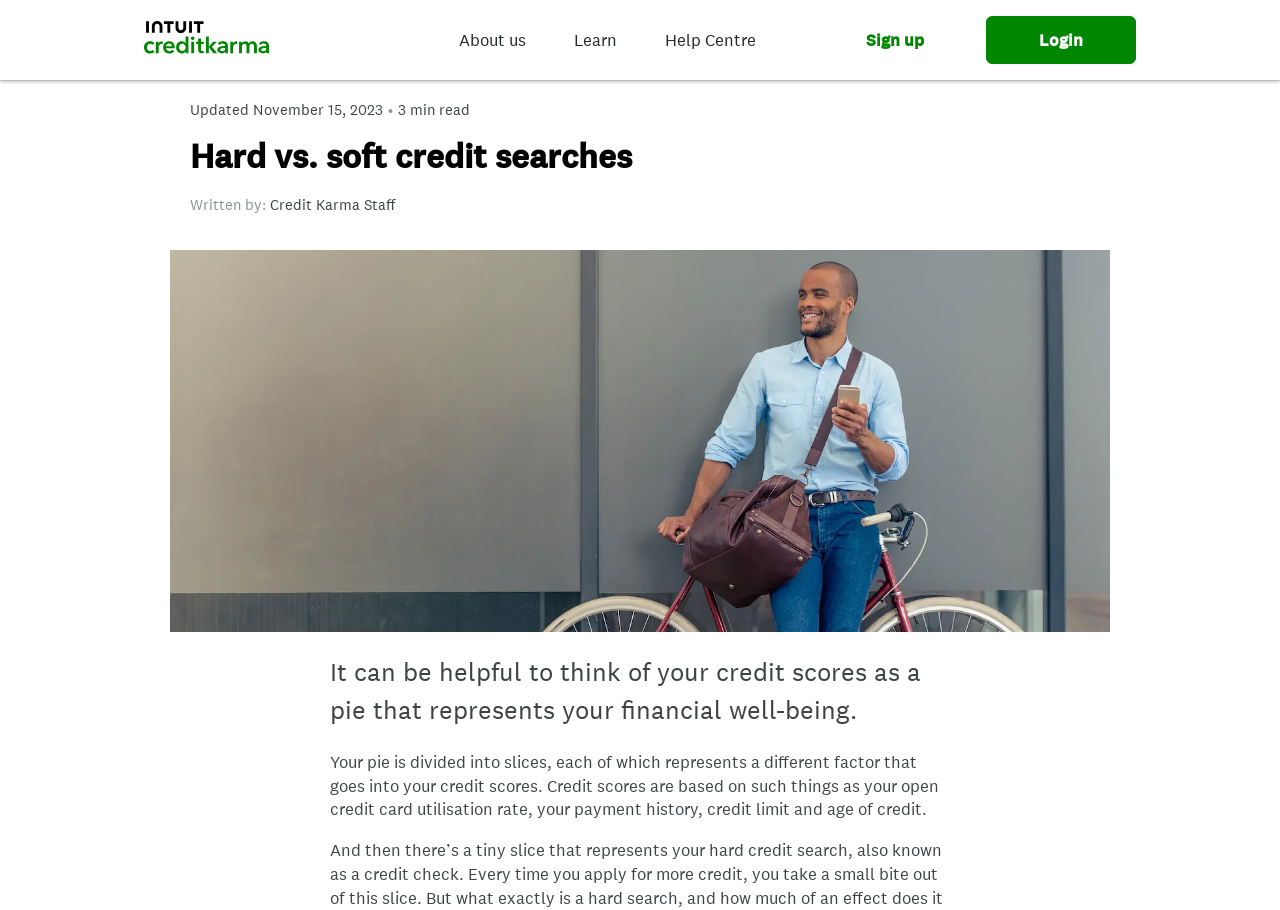What is the estimated reading time of the article?
Using the image, respond with a single word or phrase.

3 min